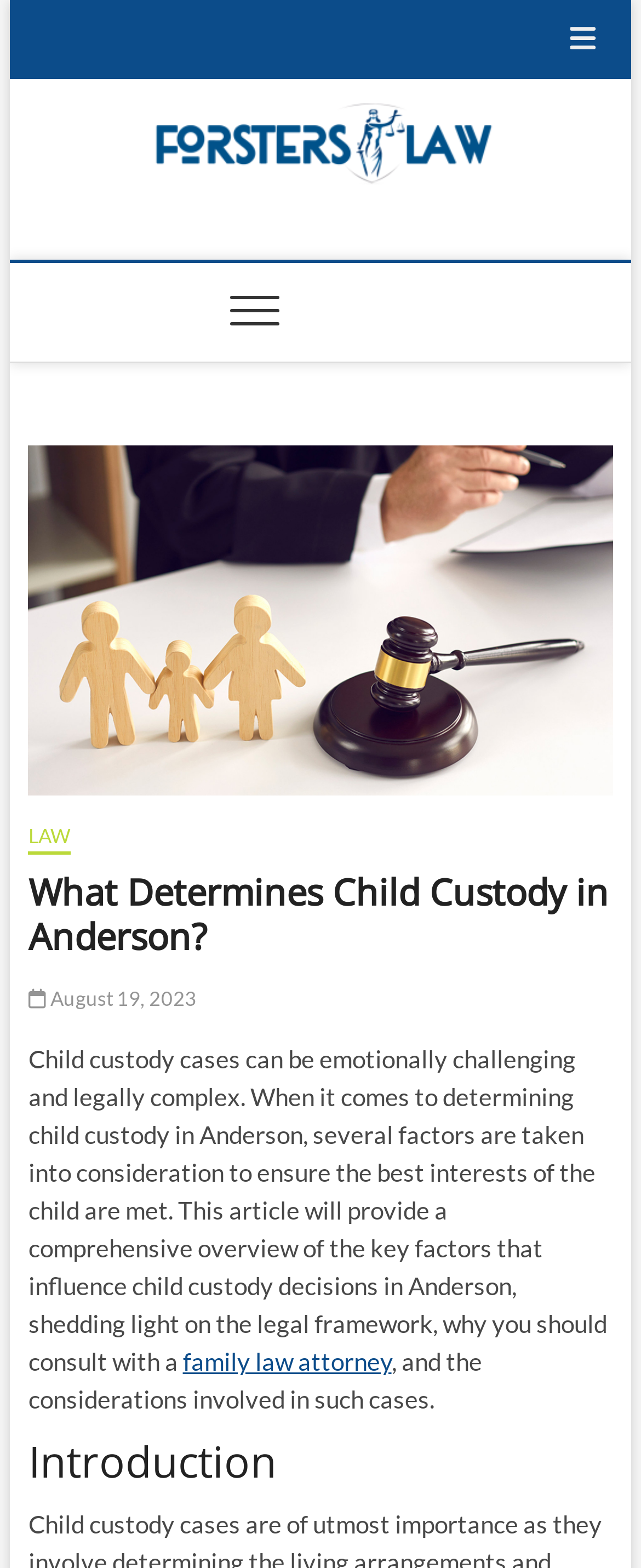Provide your answer in a single word or phrase: 
What is recommended for those involved in child custody cases?

Consult with a family law attorney